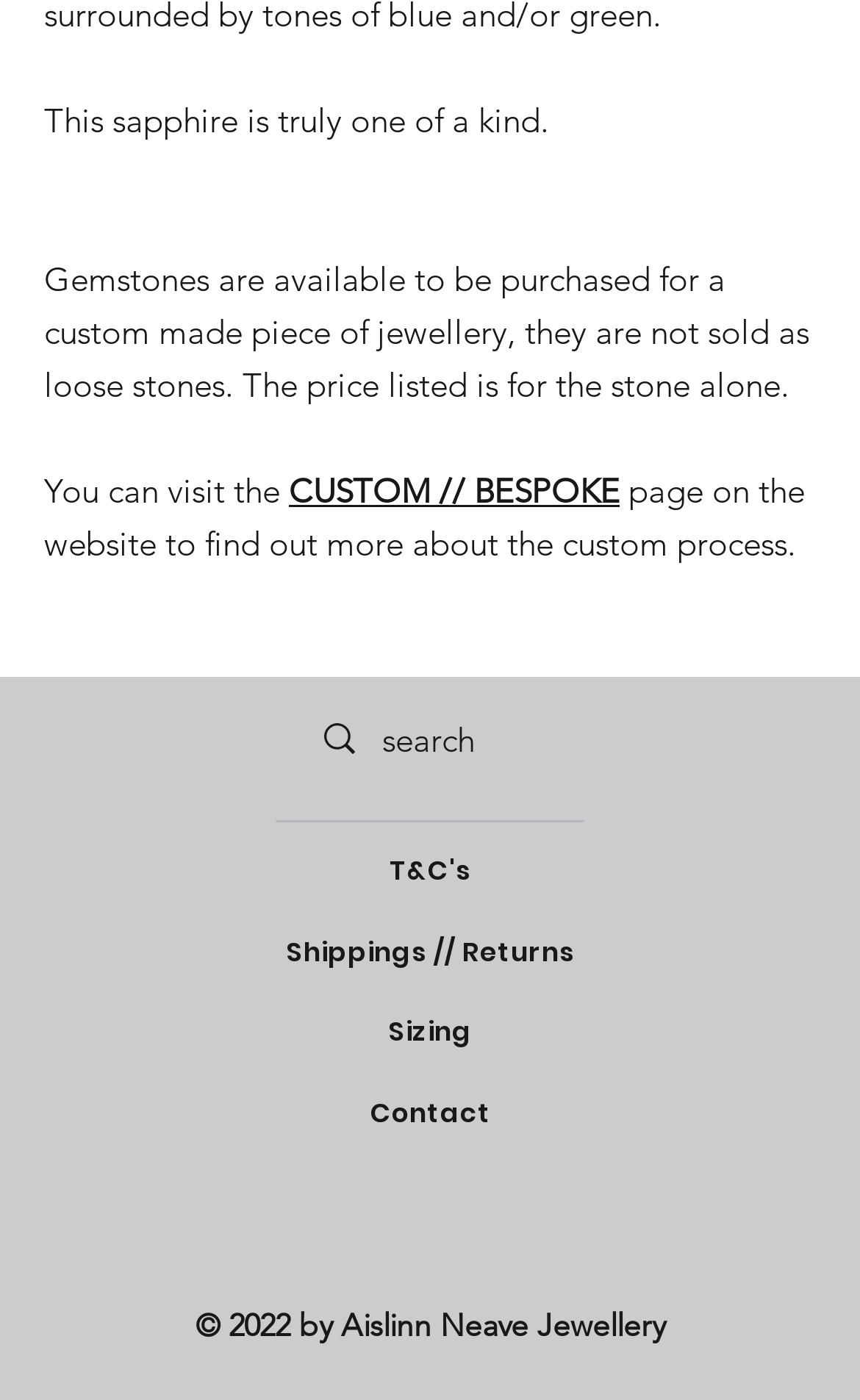Kindly respond to the following question with a single word or a brief phrase: 
What social media platforms are available?

Instagram and Facebook